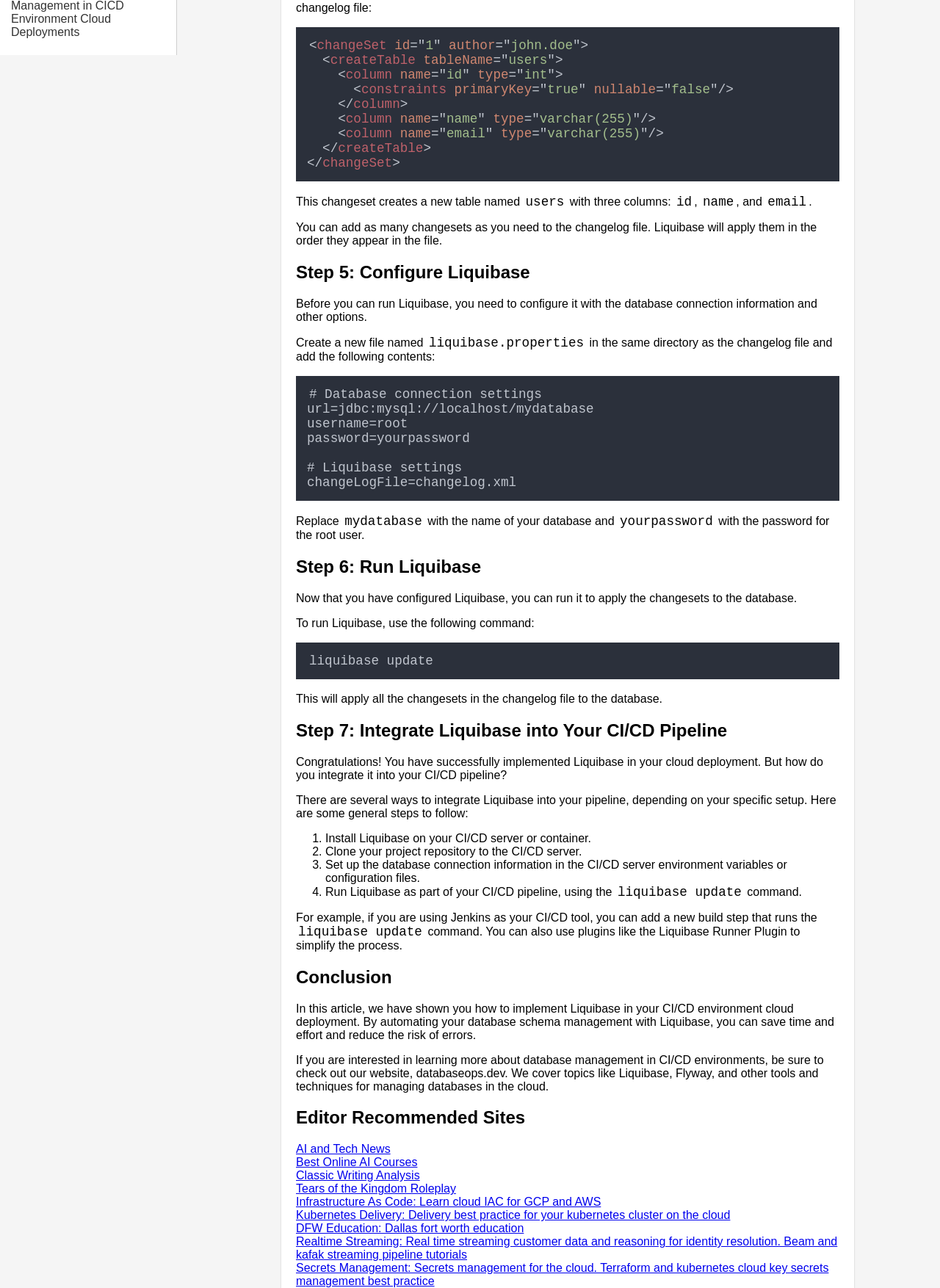Kindly determine the bounding box coordinates for the clickable area to achieve the given instruction: "Click on the link 'The Future of Database Management in CICD Environment Cloud Deployments'".

[0.012, 0.196, 0.188, 0.246]